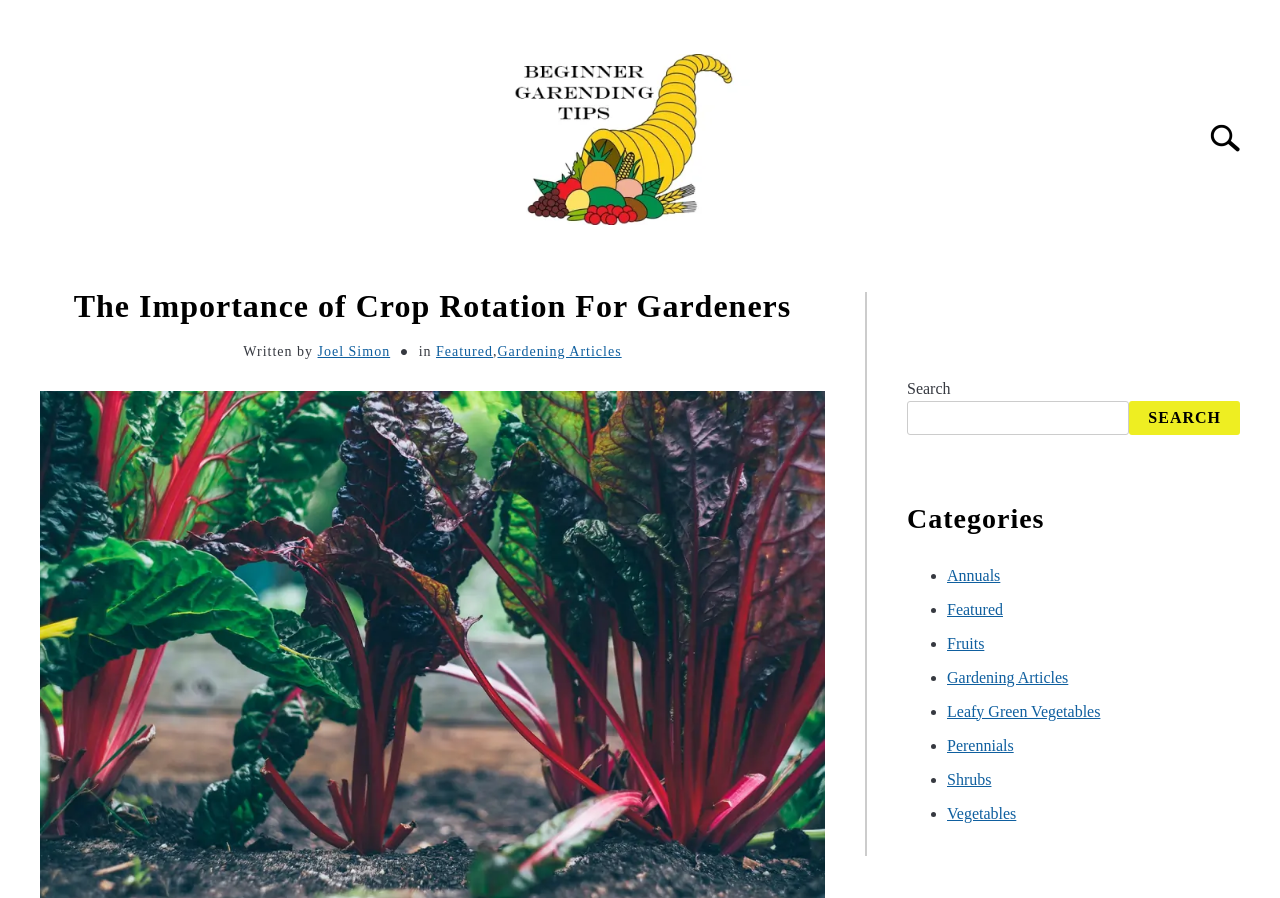Please identify the bounding box coordinates of the region to click in order to complete the given instruction: "Read article about botanical gardening". The coordinates should be four float numbers between 0 and 1, i.e., [left, top, right, bottom].

[0.262, 0.281, 0.465, 0.333]